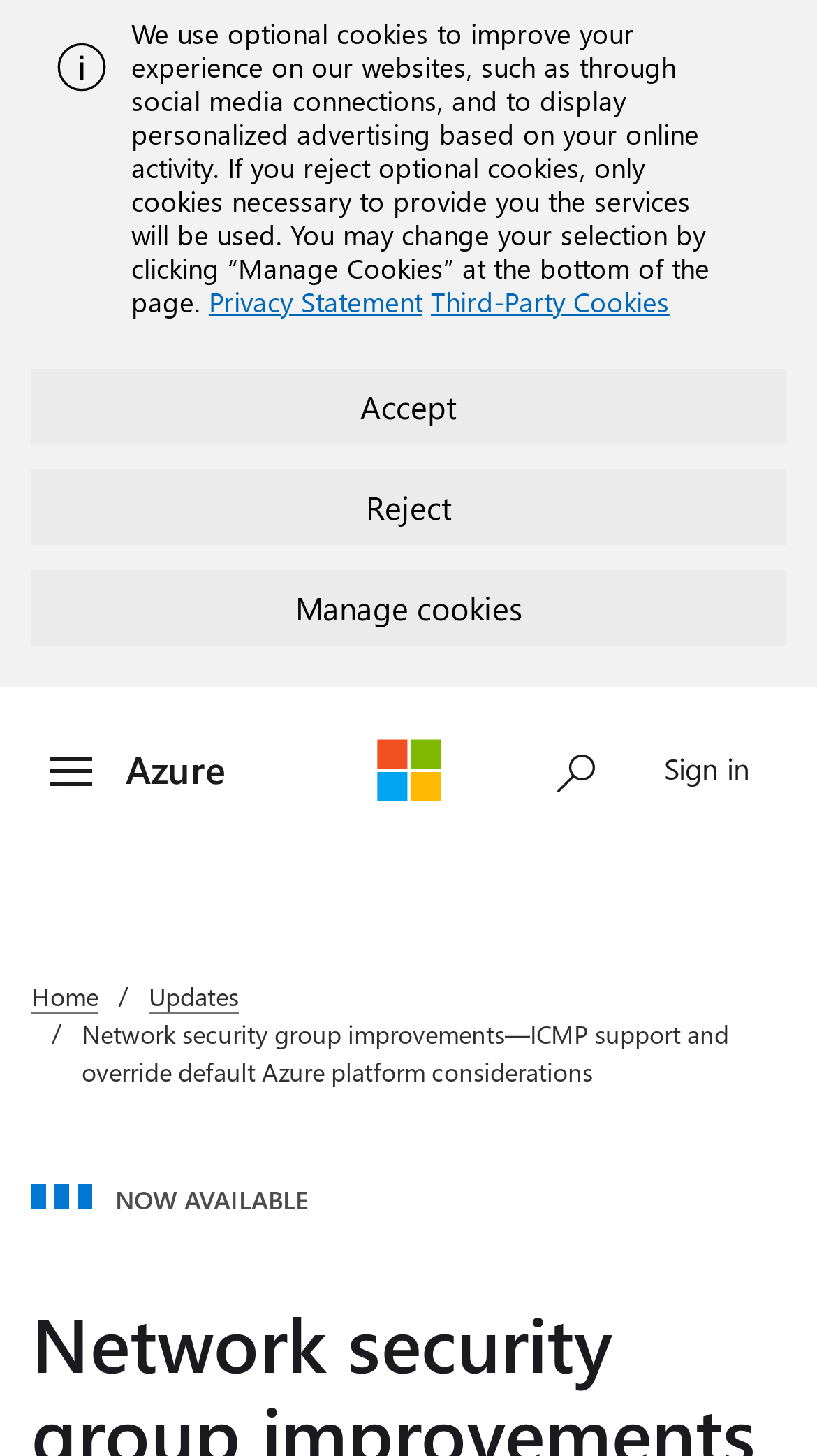Please specify the bounding box coordinates for the clickable region that will help you carry out the instruction: "Sign in".

[0.762, 0.489, 0.969, 0.567]